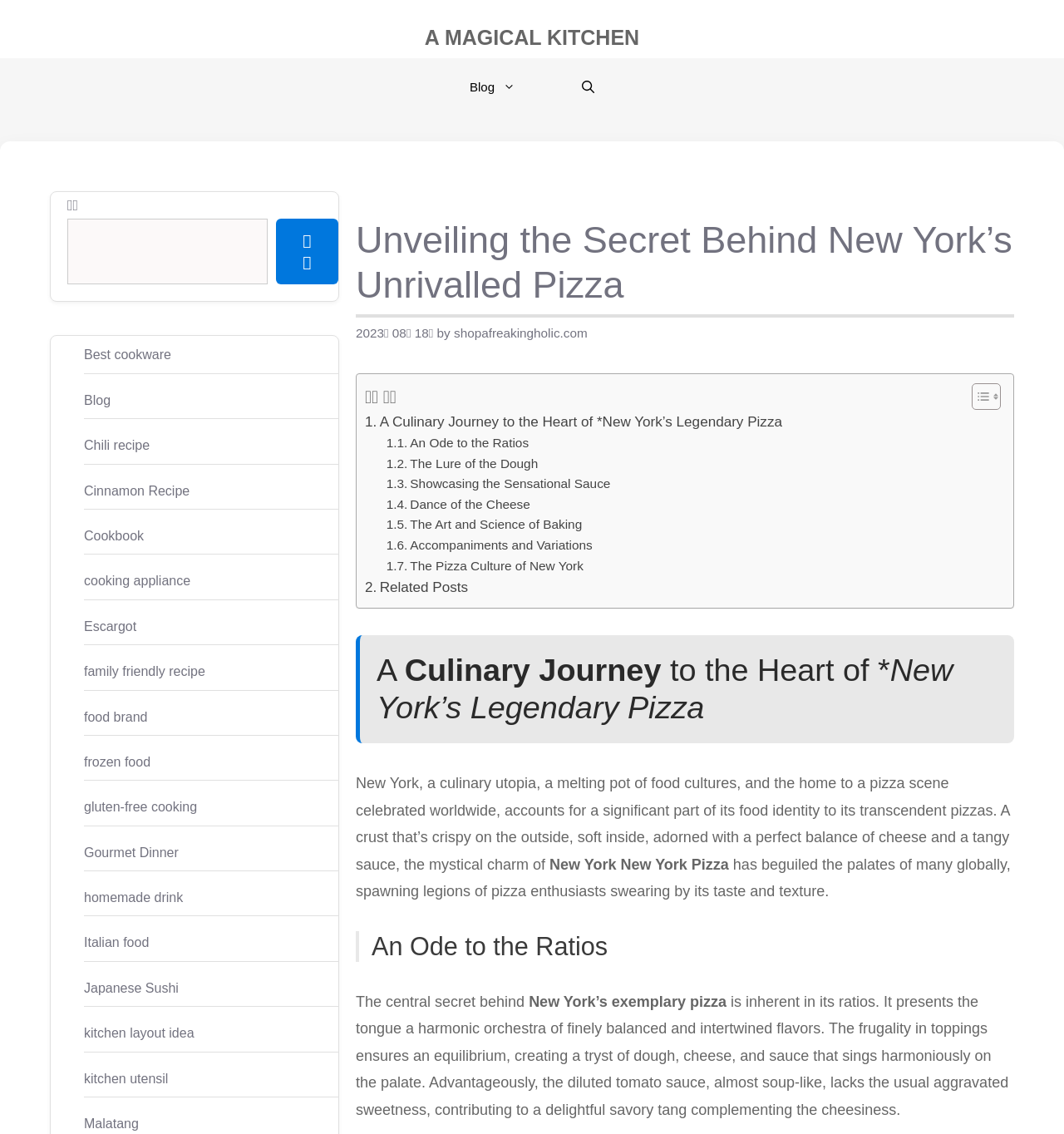Please identify the bounding box coordinates of the area that needs to be clicked to fulfill the following instruction: "Read the article 'A Culinary Journey to the Heart of *New York’s Legendary Pizza'."

[0.343, 0.362, 0.735, 0.382]